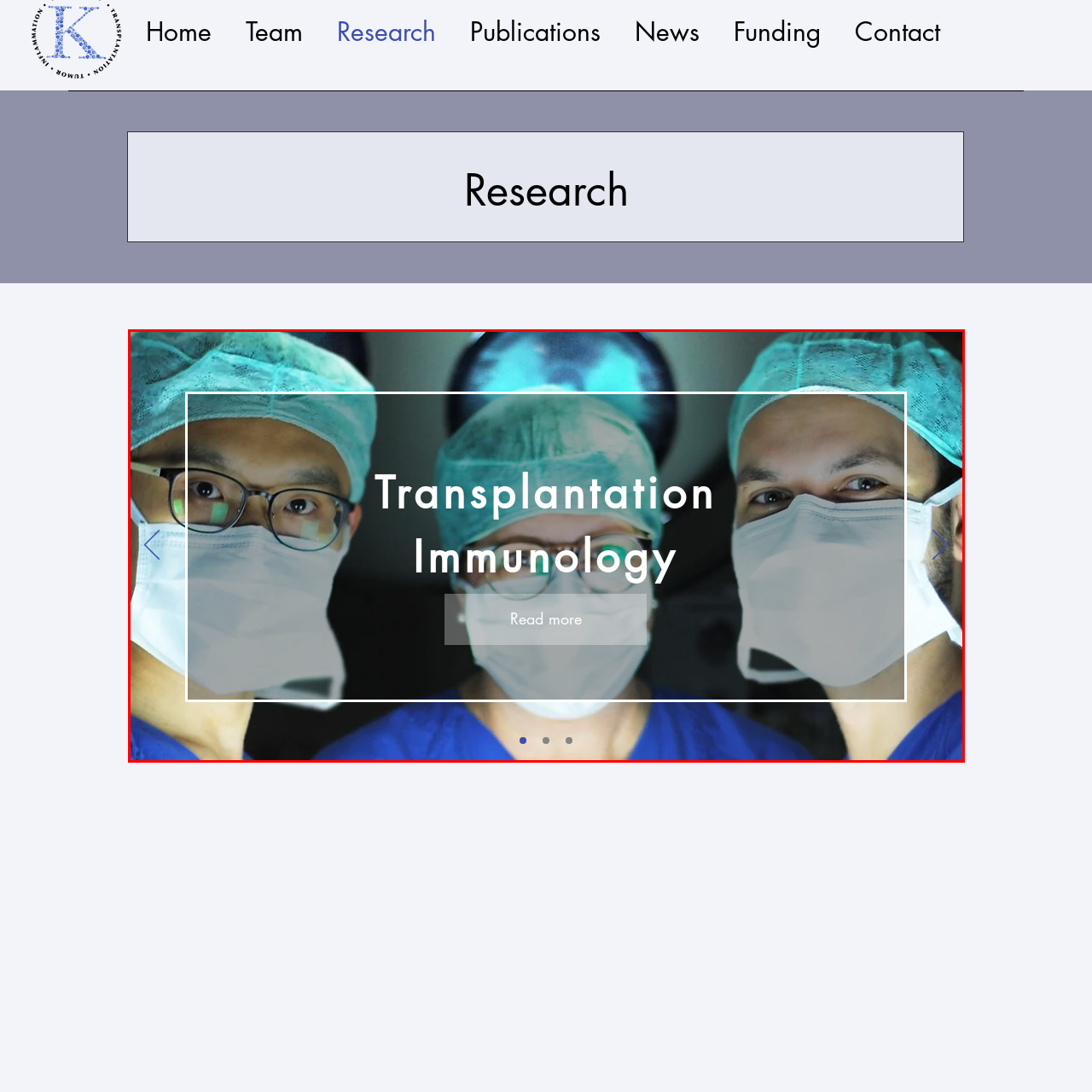What is the purpose of the 'Read more' button in the image?
Inspect the image area bounded by the red box and answer the question with a single word or a short phrase.

To engage further with the content